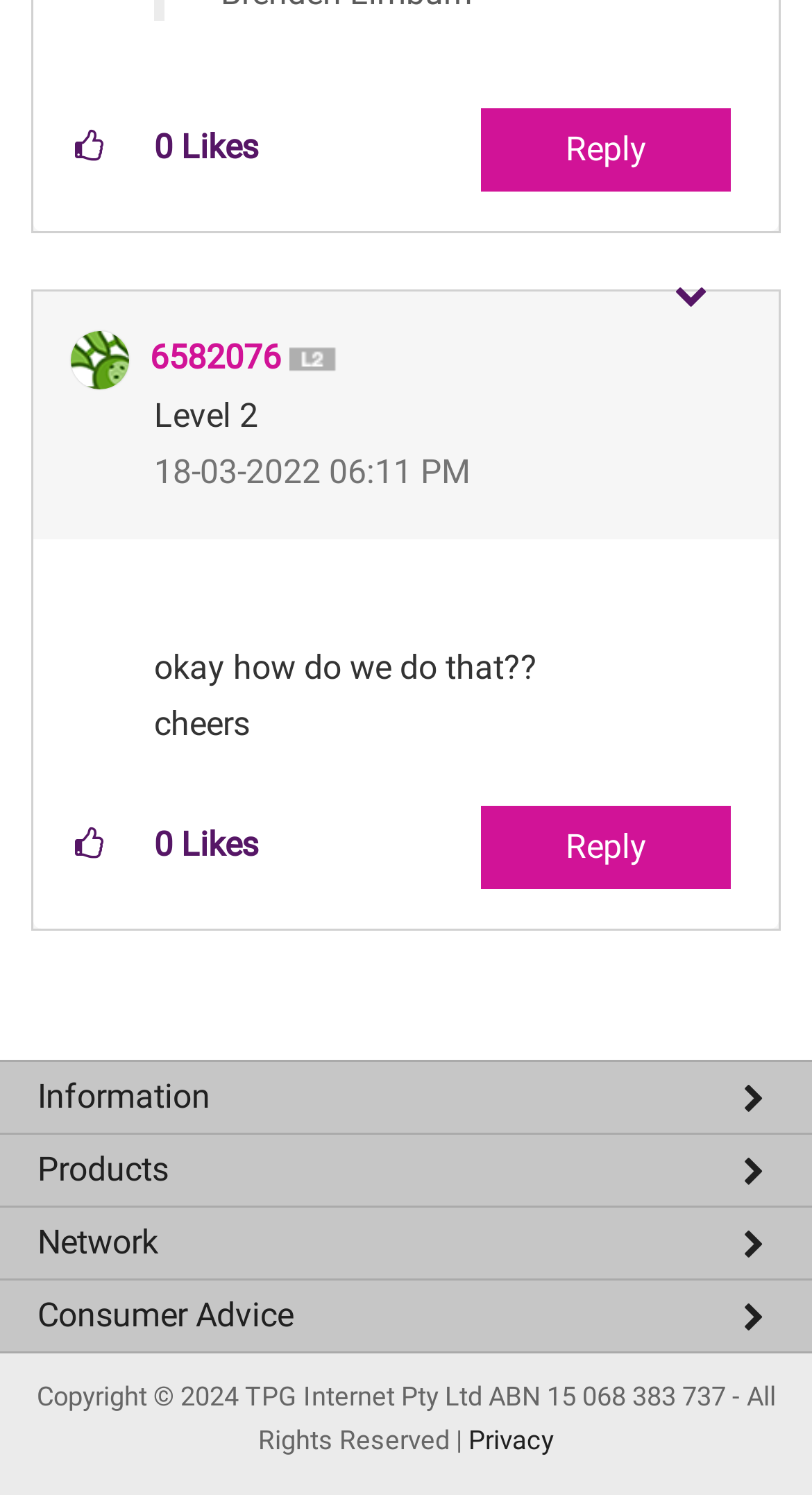Could you please study the image and provide a detailed answer to the question:
How many kudos does this post have?

I found the StaticText element with the text '0' and the description 'The total number of kudos this post has received.', which suggests that this post has 0 kudos.